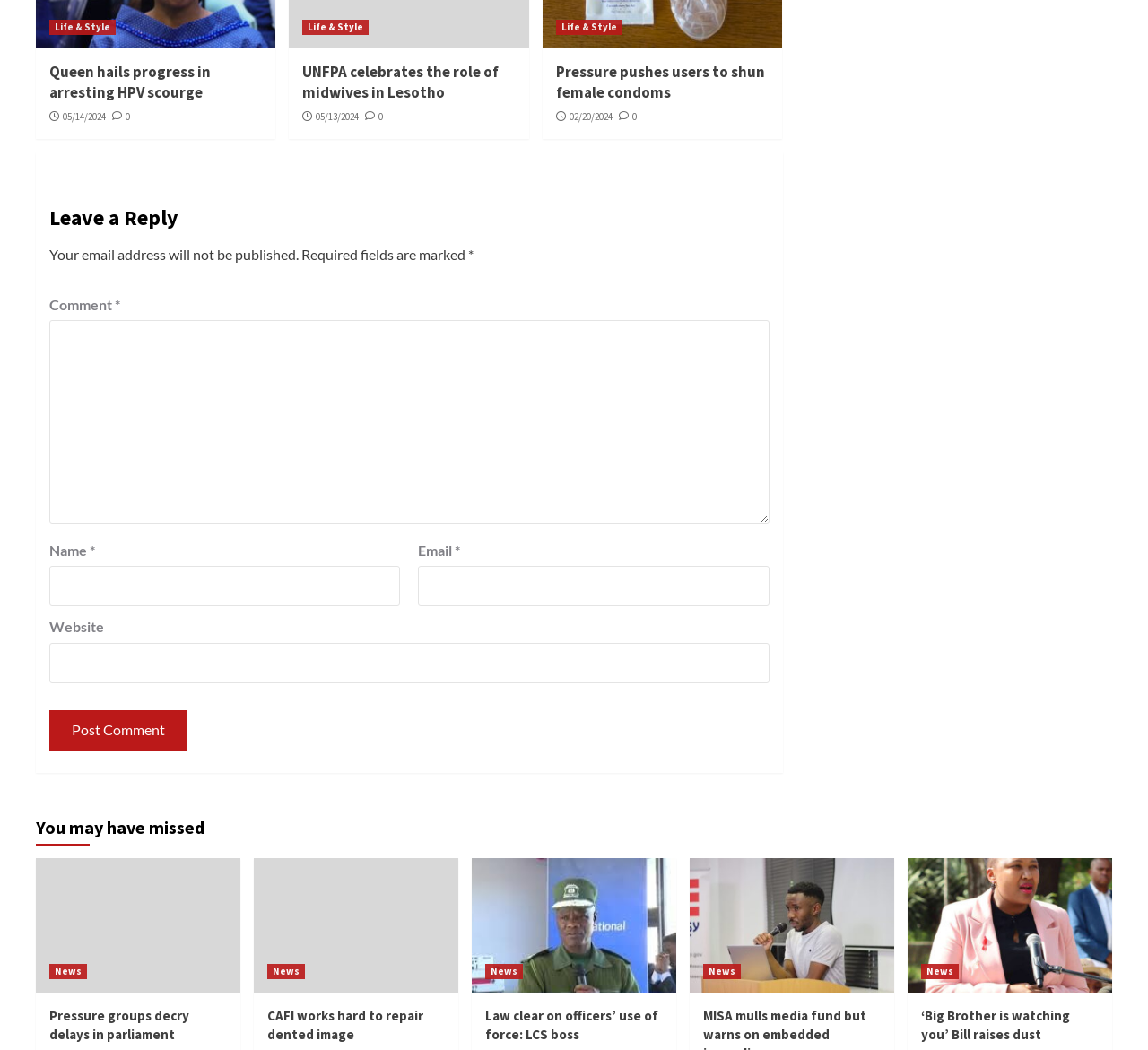Specify the bounding box coordinates of the element's region that should be clicked to achieve the following instruction: "Click on the 'Post Comment' button". The bounding box coordinates consist of four float numbers between 0 and 1, in the format [left, top, right, bottom].

[0.043, 0.676, 0.163, 0.715]